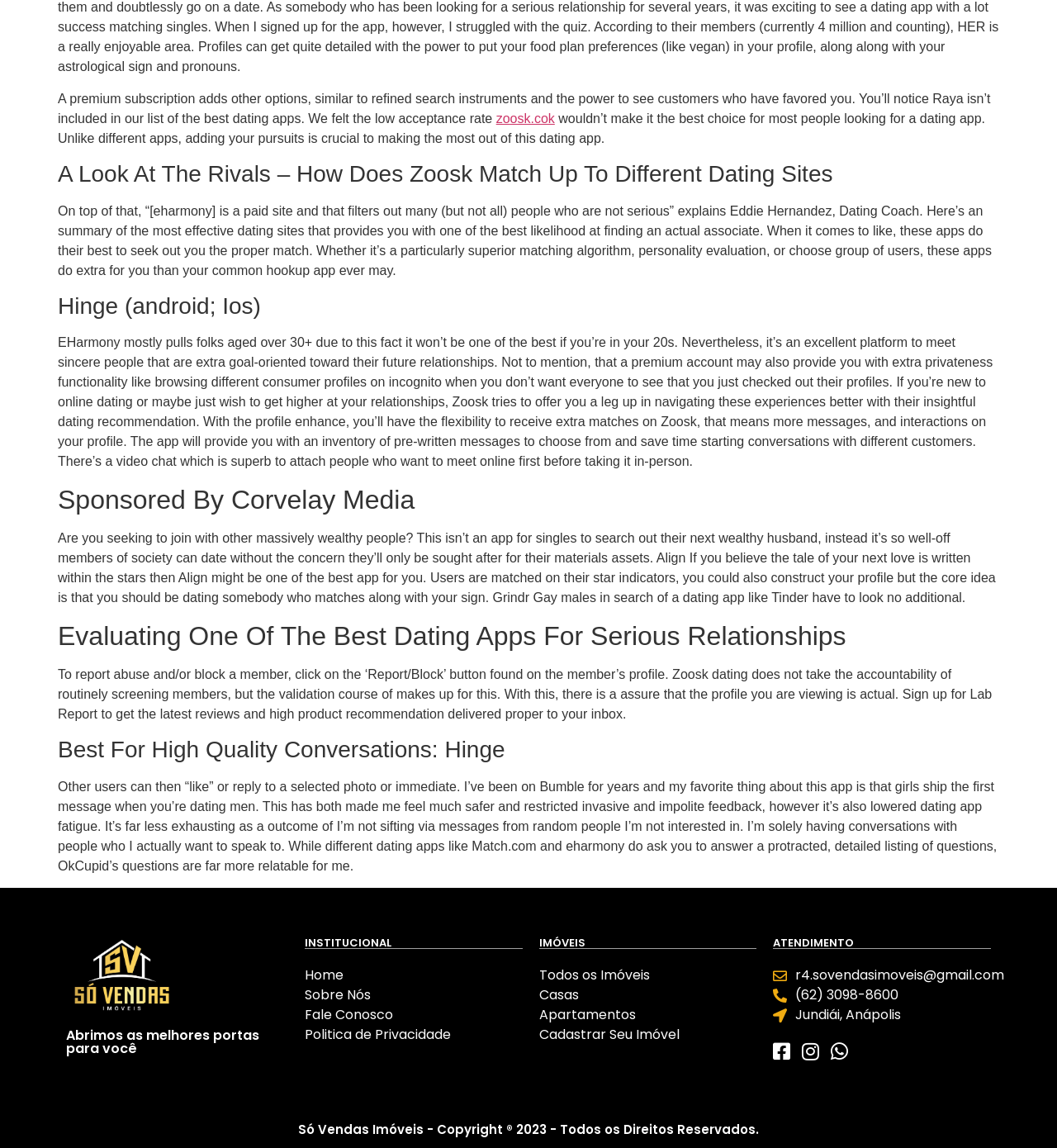Respond to the following query with just one word or a short phrase: 
What is the purpose of the 'Report/Block' button on a member's profile?

To report abuse and block a member